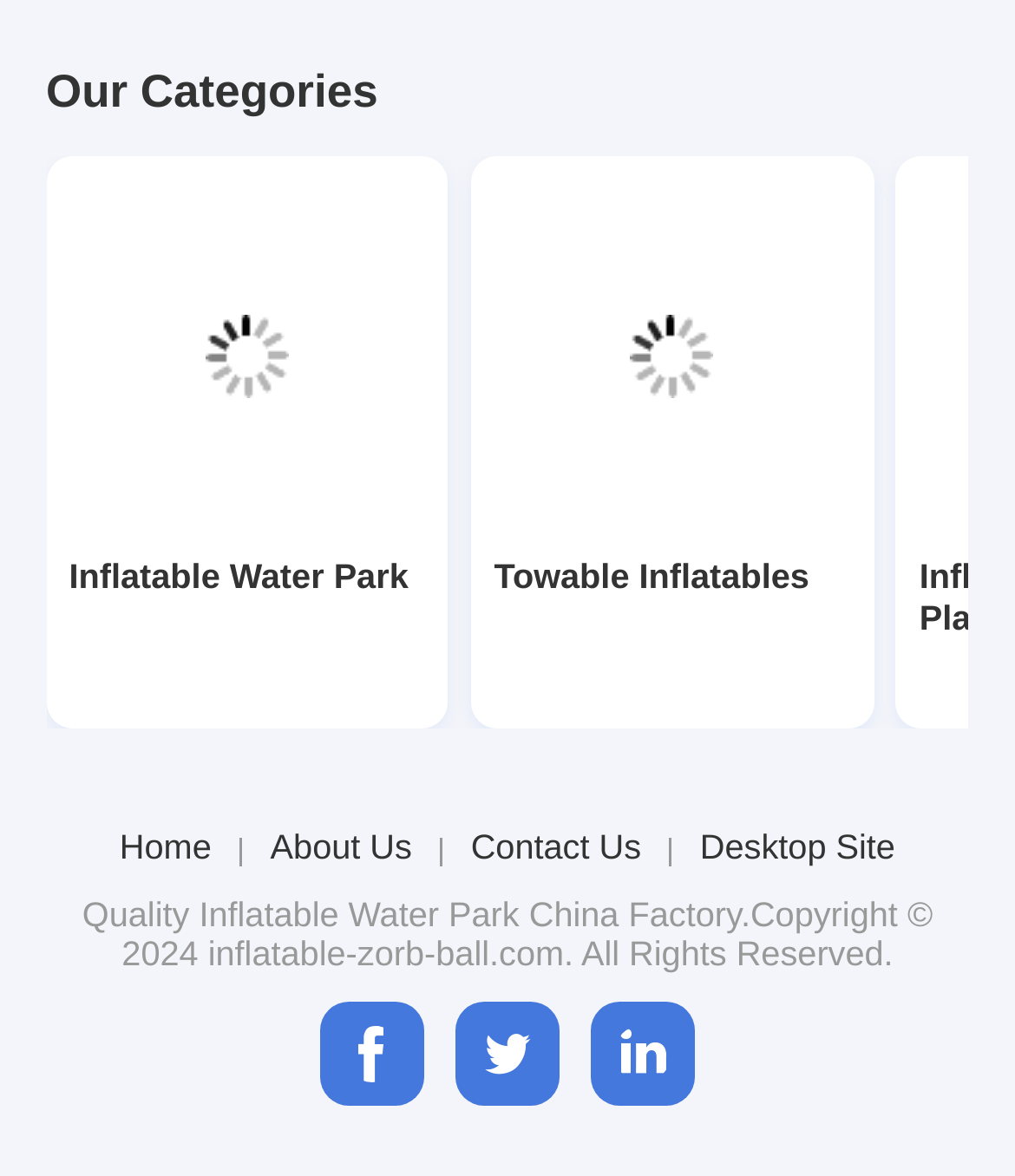Can you specify the bounding box coordinates for the region that should be clicked to fulfill this instruction: "view Inflatable Water Park details".

[0.196, 0.762, 0.512, 0.795]